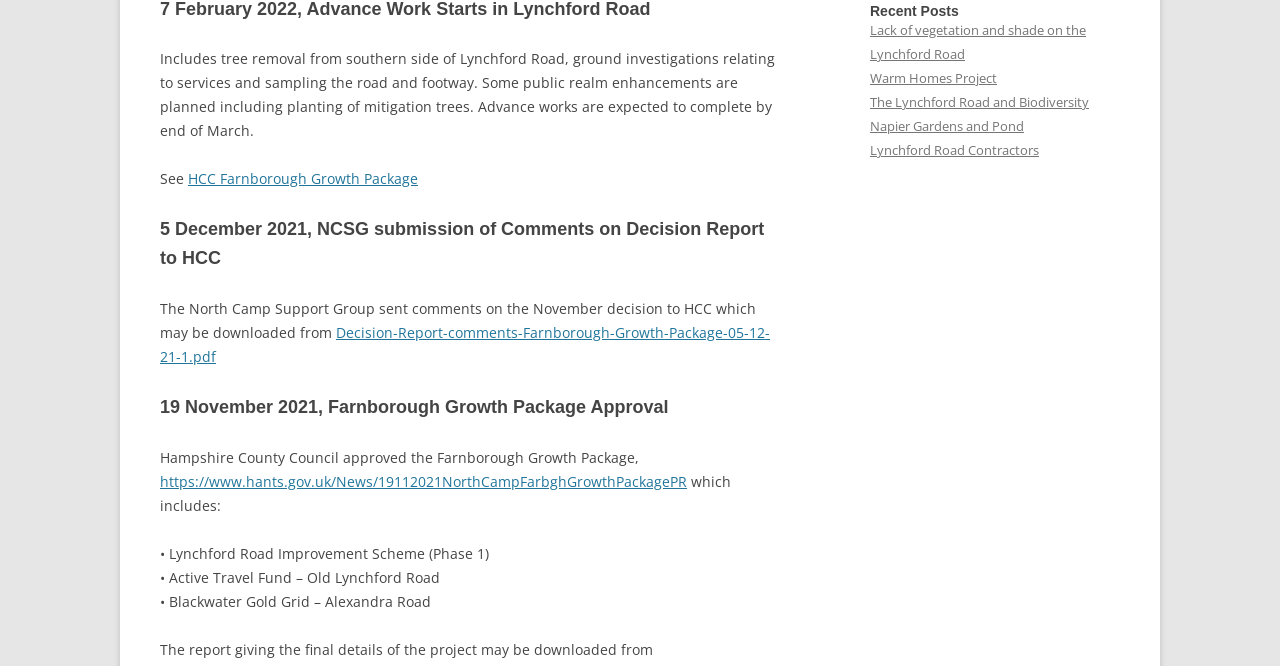Bounding box coordinates are to be given in the format (top-left x, top-left y, bottom-right x, bottom-right y). All values must be floating point numbers between 0 and 1. Provide the bounding box coordinate for the UI element described as: The Lynchford Road and Biodiversity

[0.68, 0.14, 0.851, 0.167]